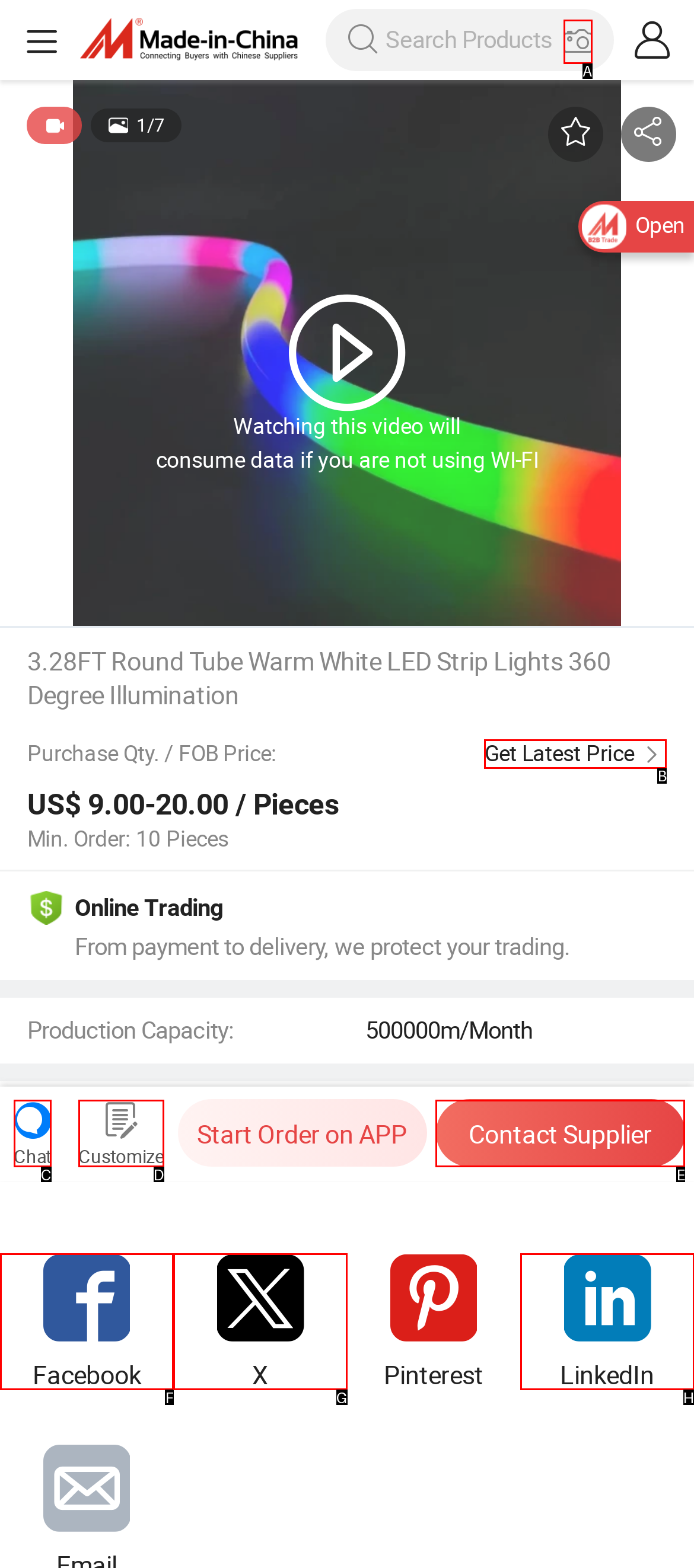Select the option that matches this description: LinkedIn
Answer by giving the letter of the chosen option.

H